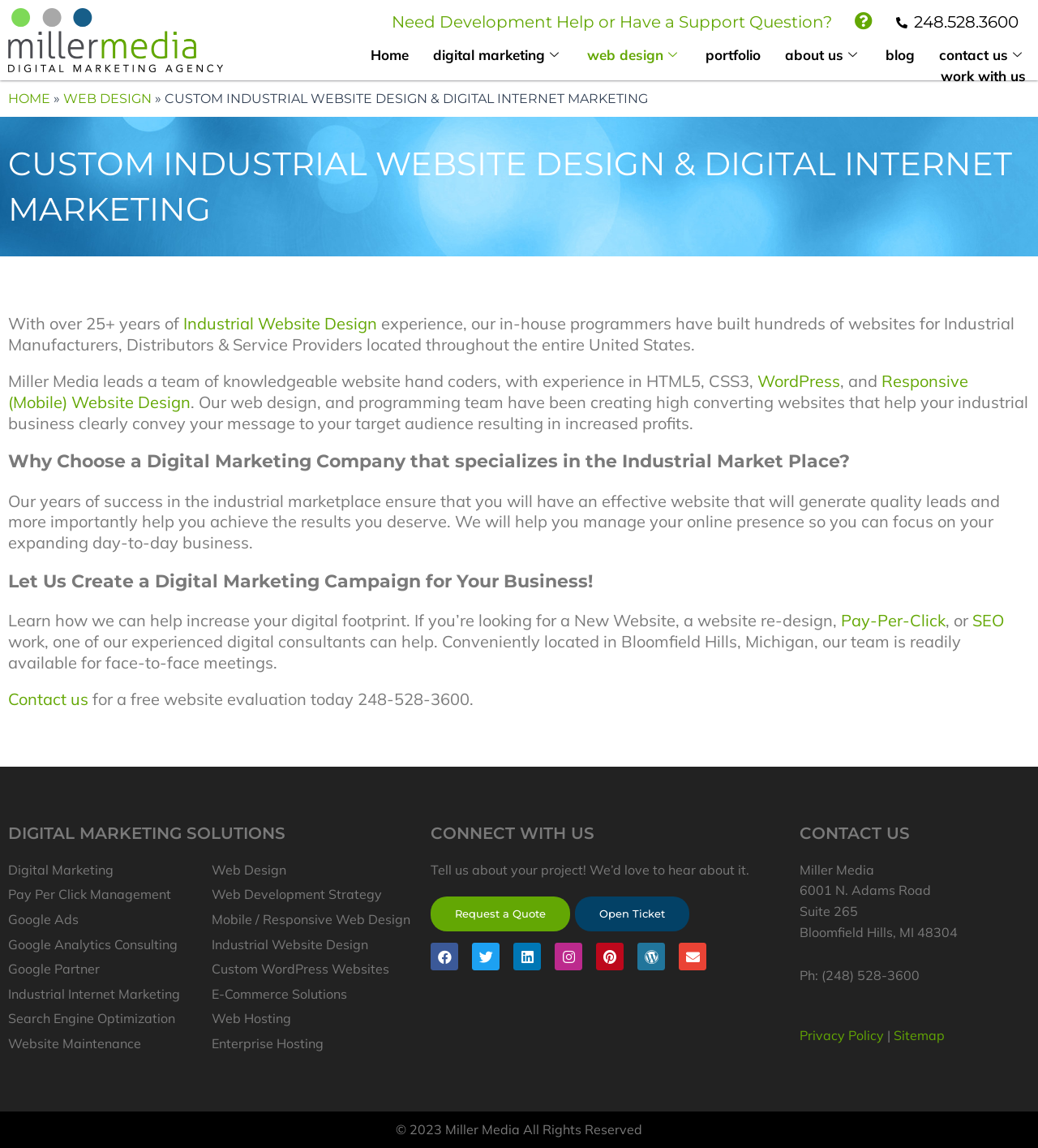Please mark the clickable region by giving the bounding box coordinates needed to complete this instruction: "Contact us for a free website evaluation".

[0.008, 0.6, 0.085, 0.618]